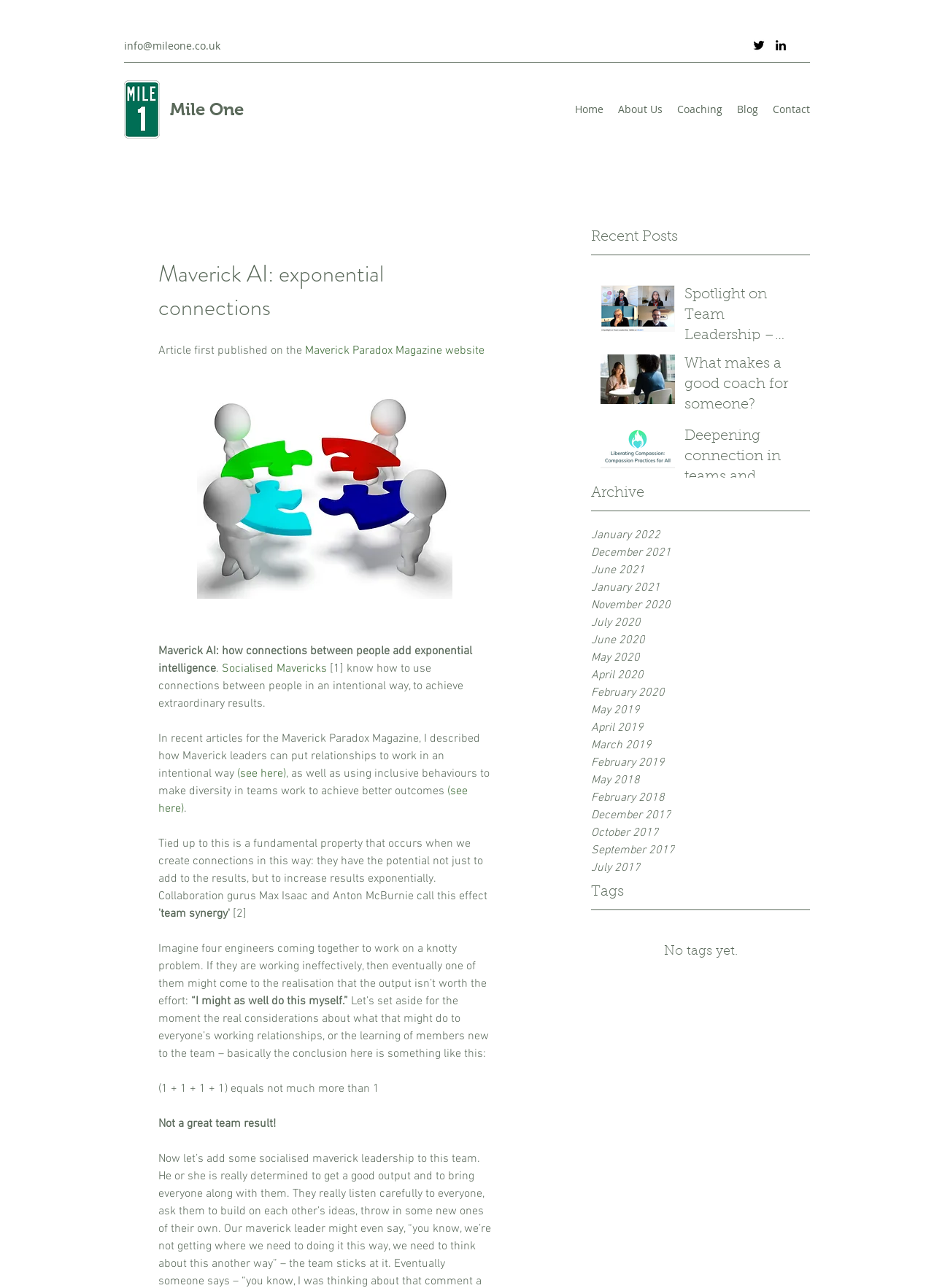Please specify the bounding box coordinates for the clickable region that will help you carry out the instruction: "Read the article 'Spotlight on Team Leadership – Watch our webinar here'".

[0.733, 0.221, 0.858, 0.273]